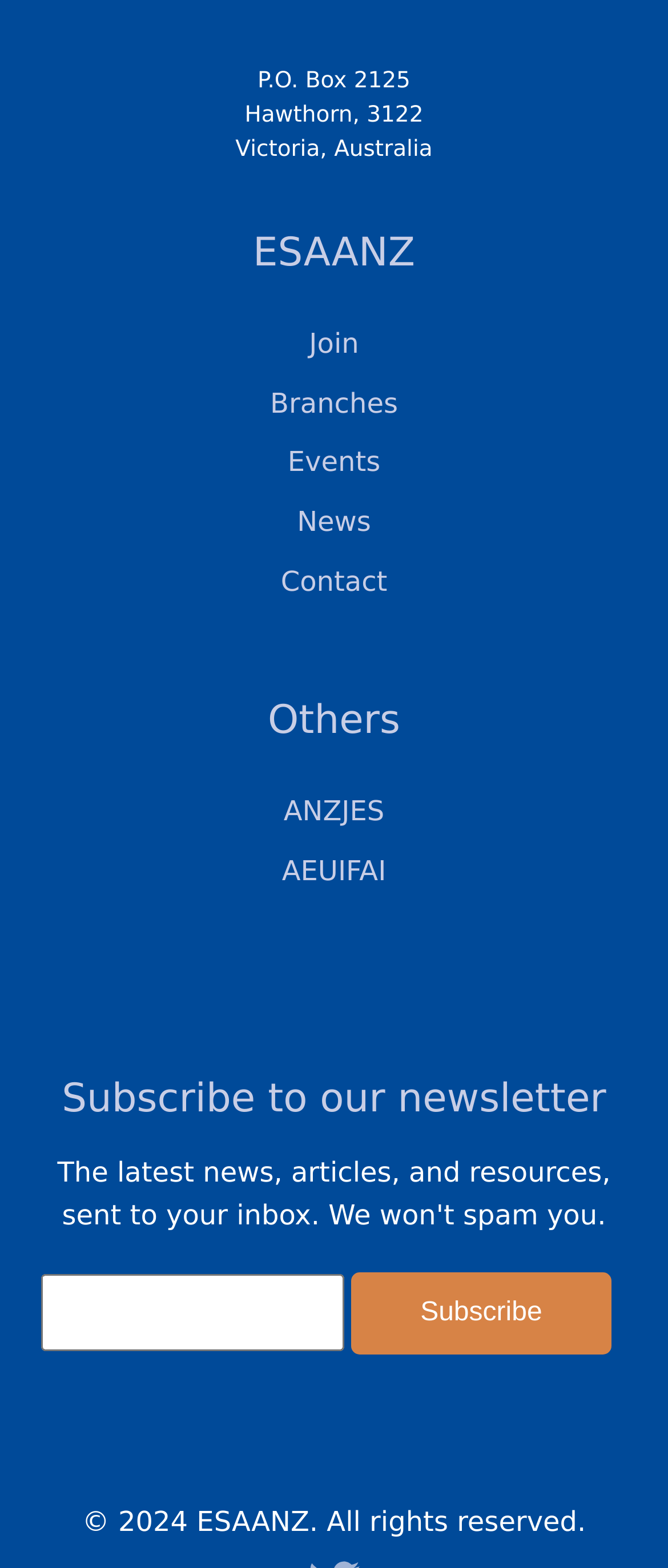Please determine the bounding box coordinates of the element's region to click for the following instruction: "Click Subscribe".

[0.527, 0.811, 0.914, 0.863]